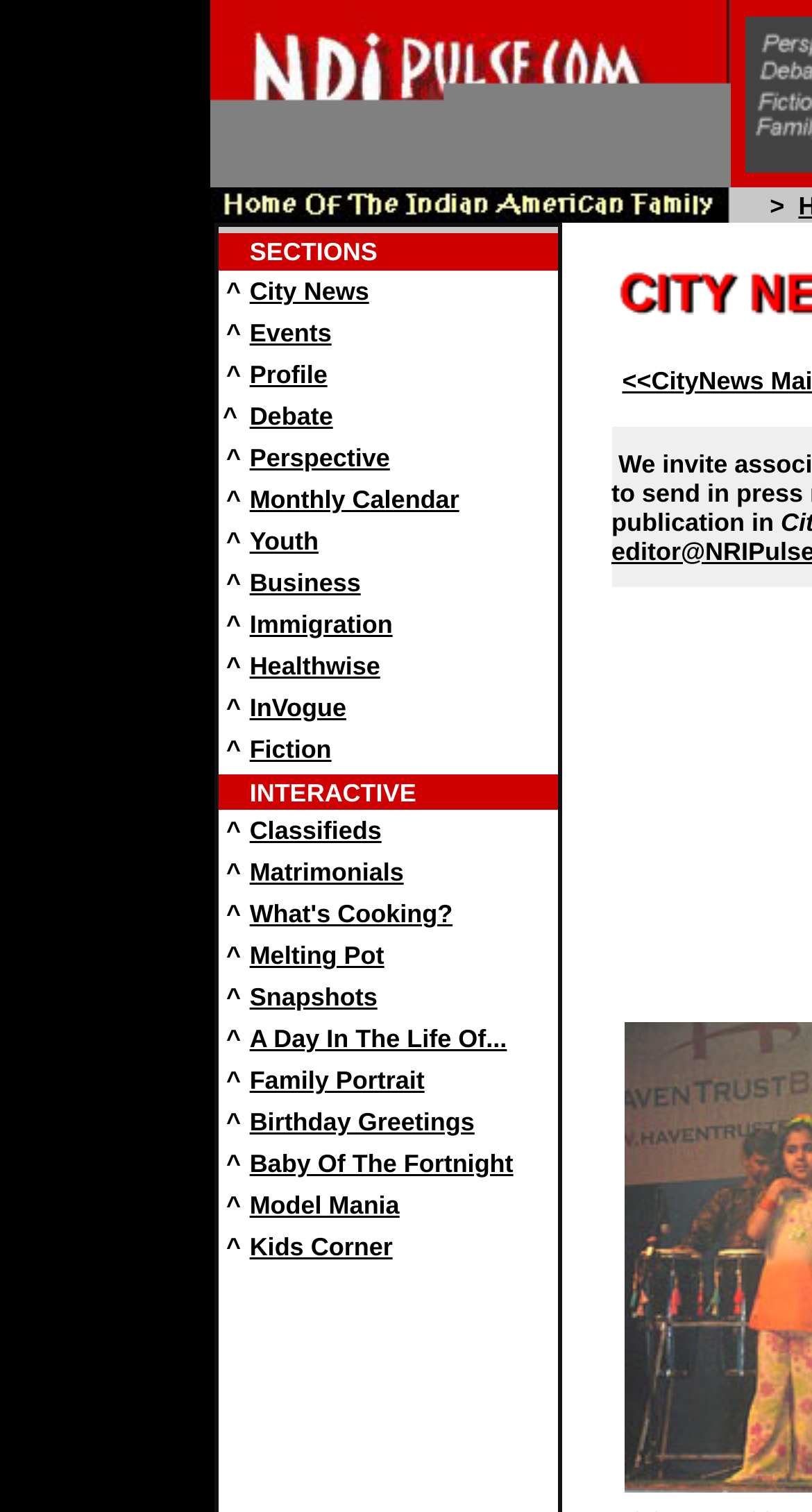What is the last section on this webpage?
Please answer the question with a detailed and comprehensive explanation.

I looked at the last row in the grid and found the section name 'Melting Pot' in the grid cell. This is the last section on this webpage.